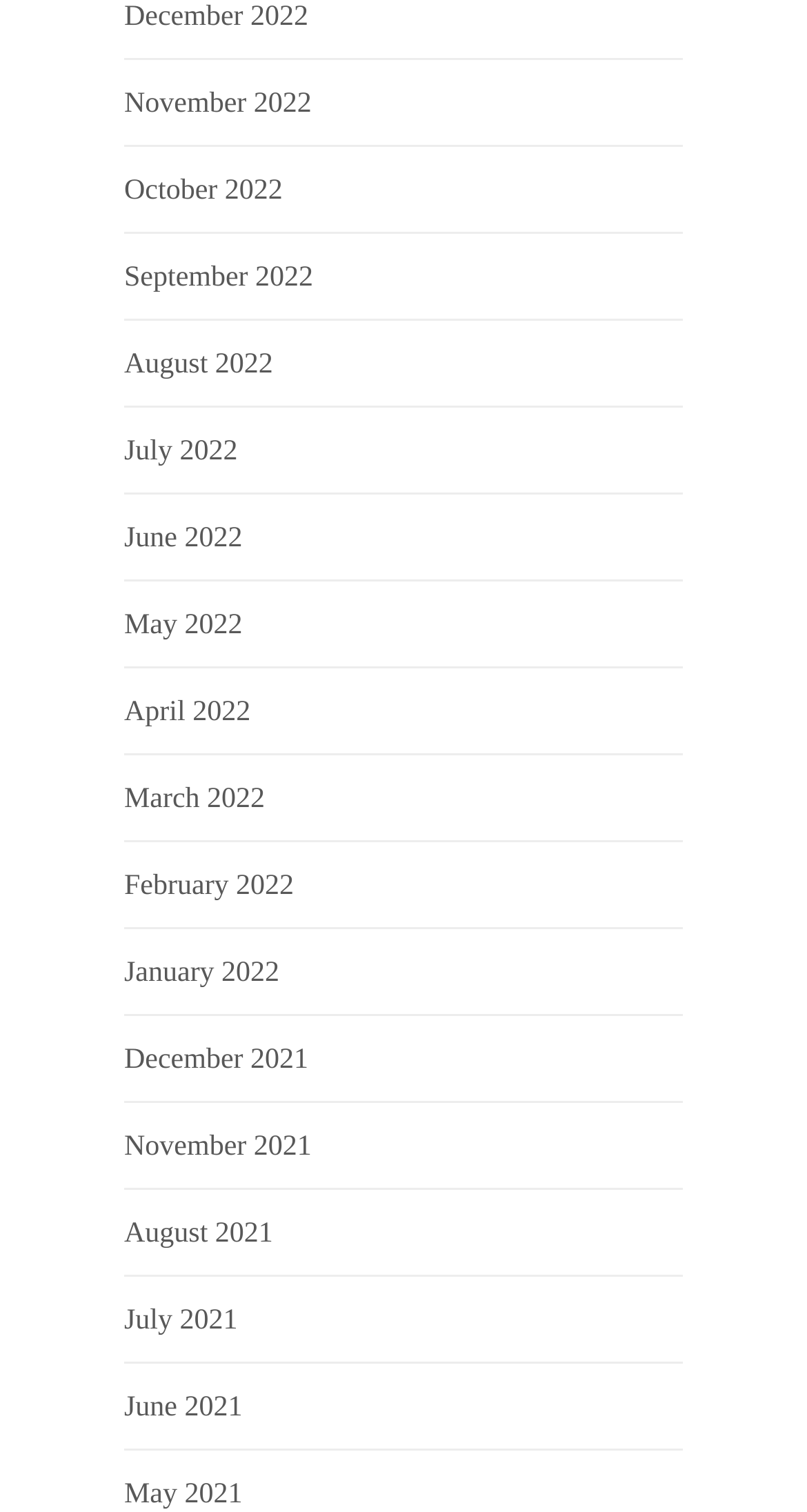Please identify the bounding box coordinates of the element that needs to be clicked to perform the following instruction: "Click on menu".

None